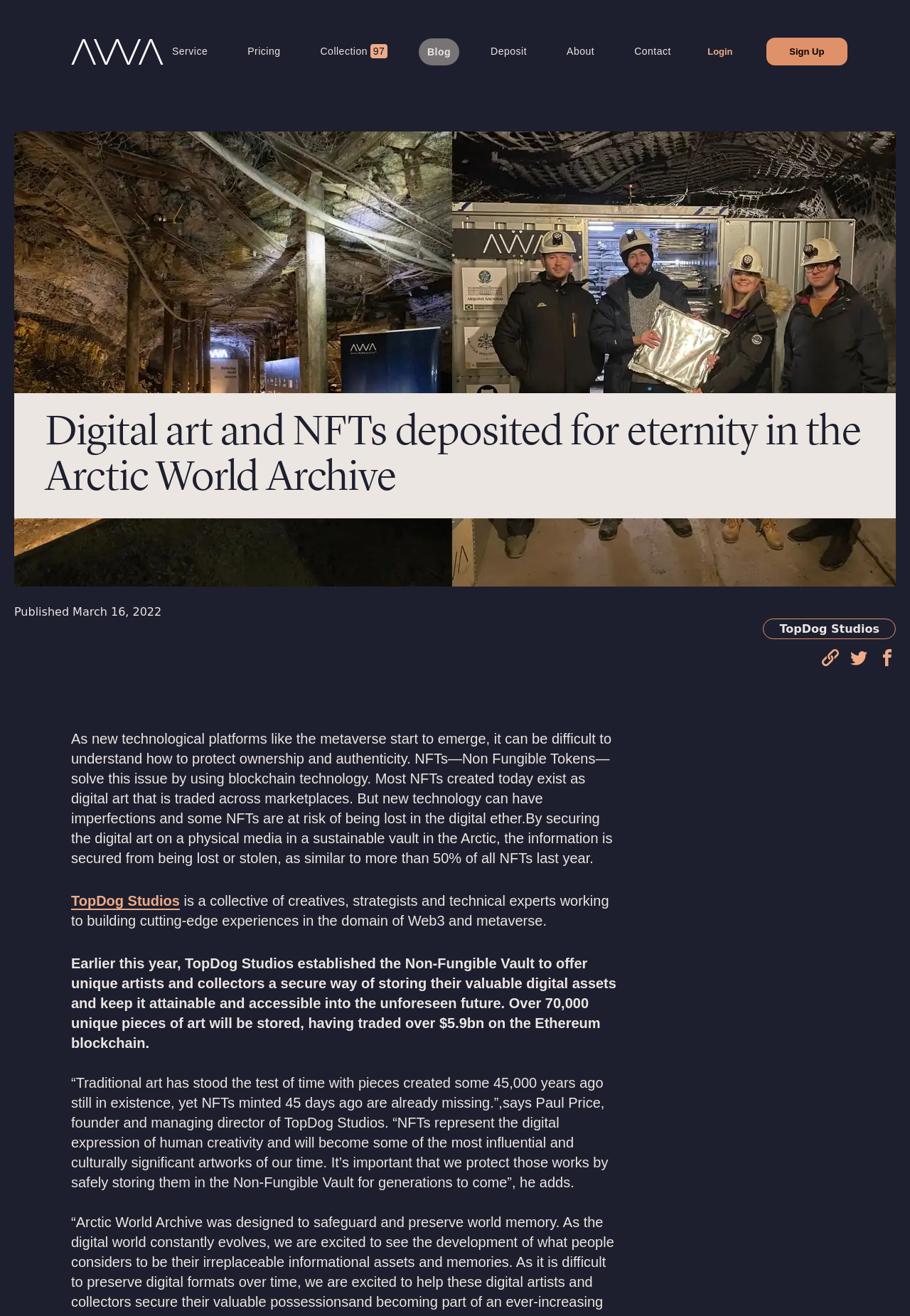What is the name of the founder of TopDog Studios?
Refer to the image and give a detailed response to the question.

The webpage mentions a quote from Paul Price, who is identified as the founder and managing director of TopDog Studios. This information is provided in the text '“Traditional art has stood the test of time with pieces created some 45,000 years ago still in existence, yet NFTs minted 45 days ago are already missing.”, says Paul Price, founder and managing director of TopDog Studios.'